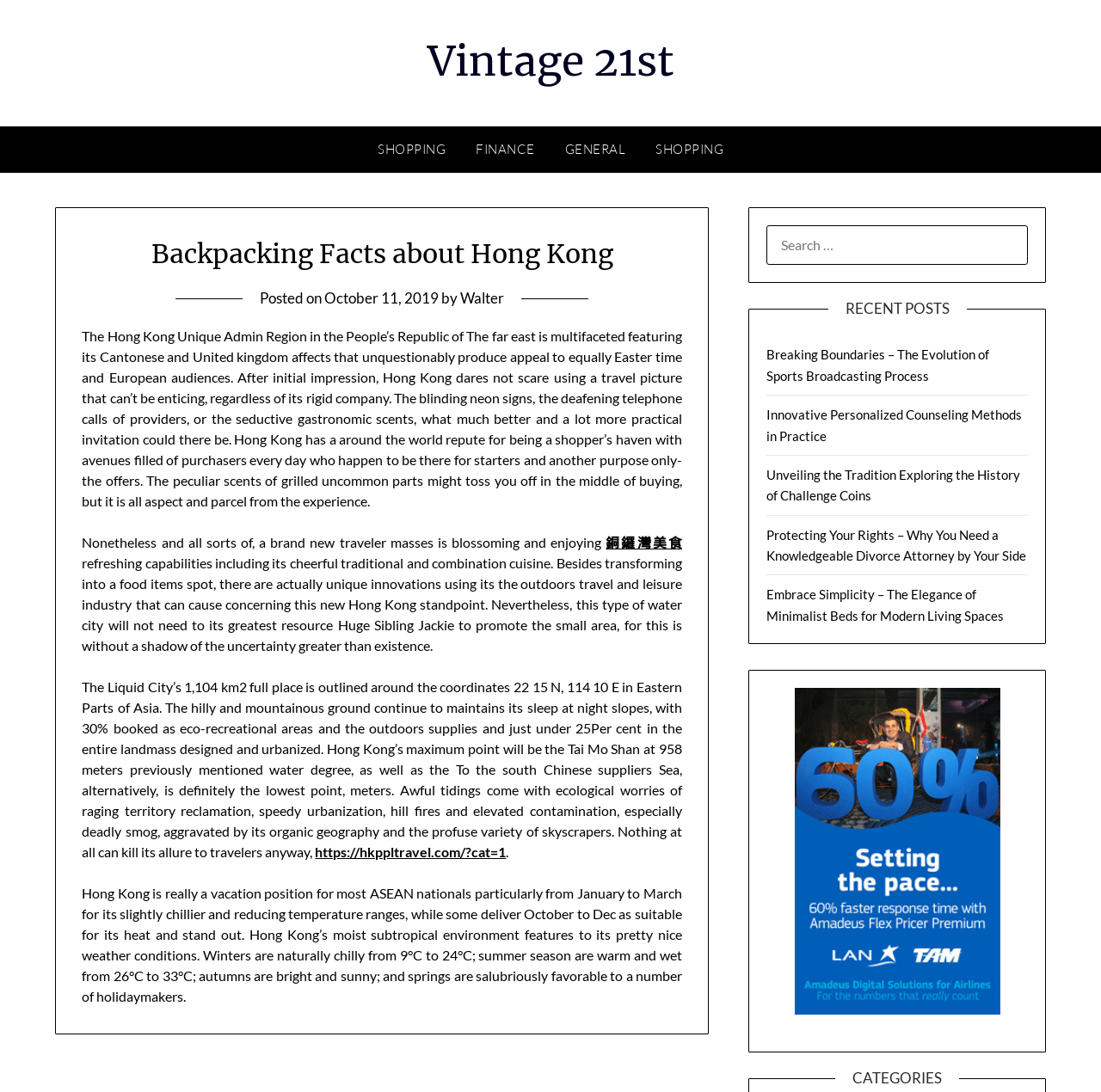Based on the provided description, "Vintage 21st", find the bounding box of the corresponding UI element in the screenshot.

[0.388, 0.032, 0.612, 0.08]